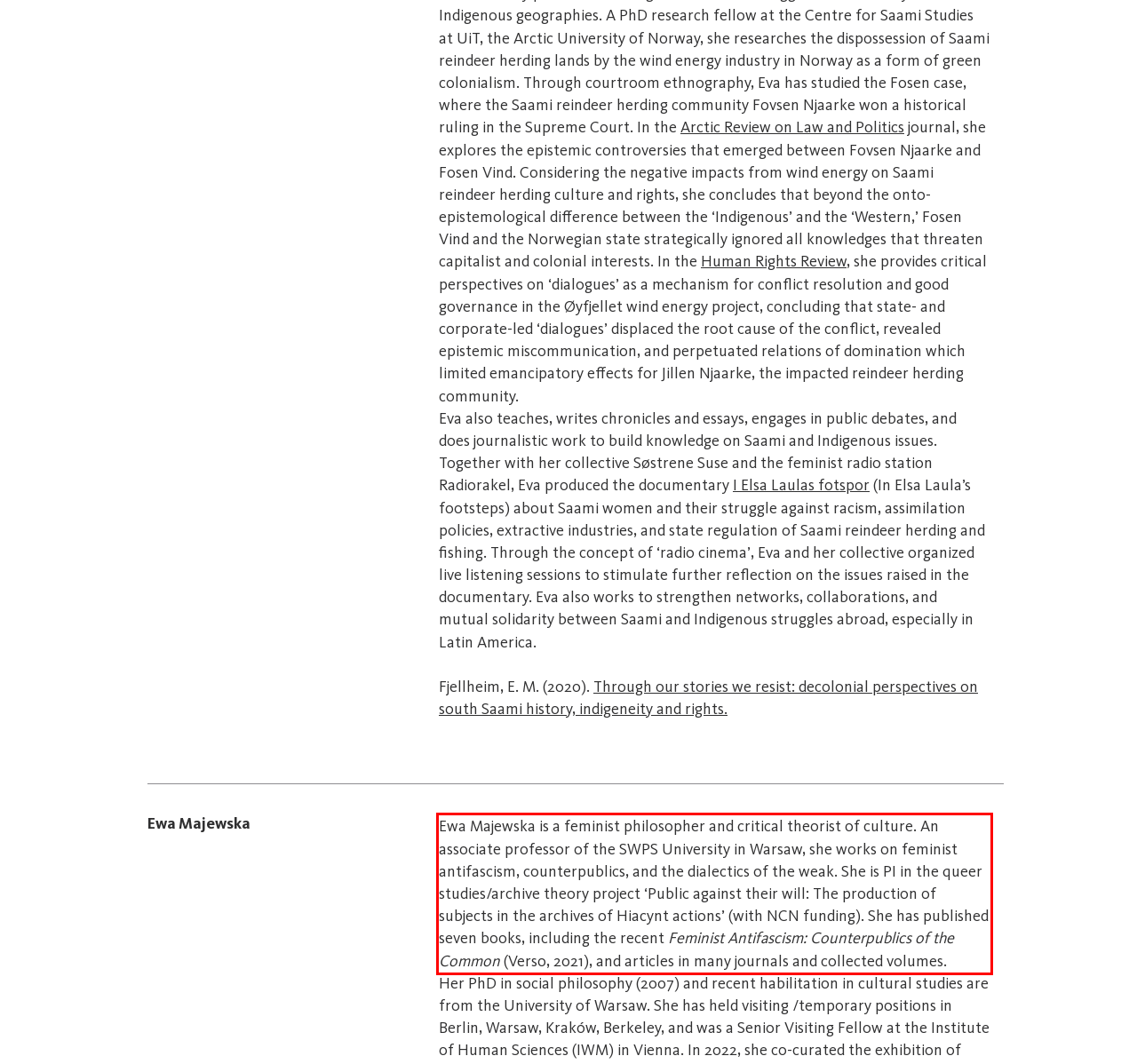Using the provided webpage screenshot, recognize the text content in the area marked by the red bounding box.

Ewa Majewska is a feminist philosopher and critical theorist of culture. An associate professor of the SWPS University in Warsaw, she works on feminist antifascism, counterpublics, and the dialectics of the weak. She is PI in the queer studies/archive theory project ‘Public against their will: The production of subjects in the archives of Hiacynt actions’ (with NCN funding). She has published seven books, including the recent Feminist Antifascism: Counterpublics of the Common (Verso, 2021), and articles in many journals and collected volumes.